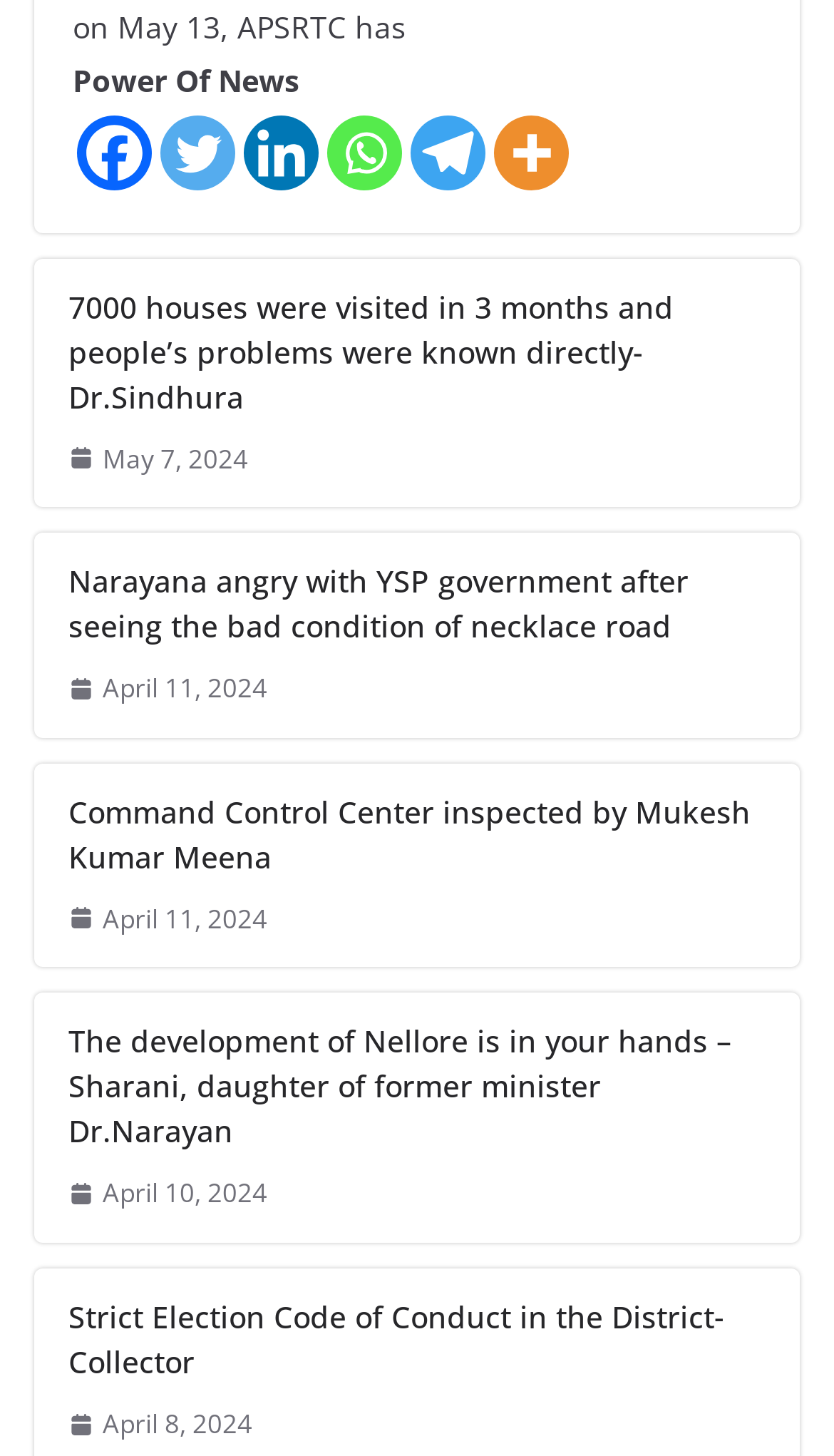Please determine the bounding box coordinates of the section I need to click to accomplish this instruction: "view september 1988".

None